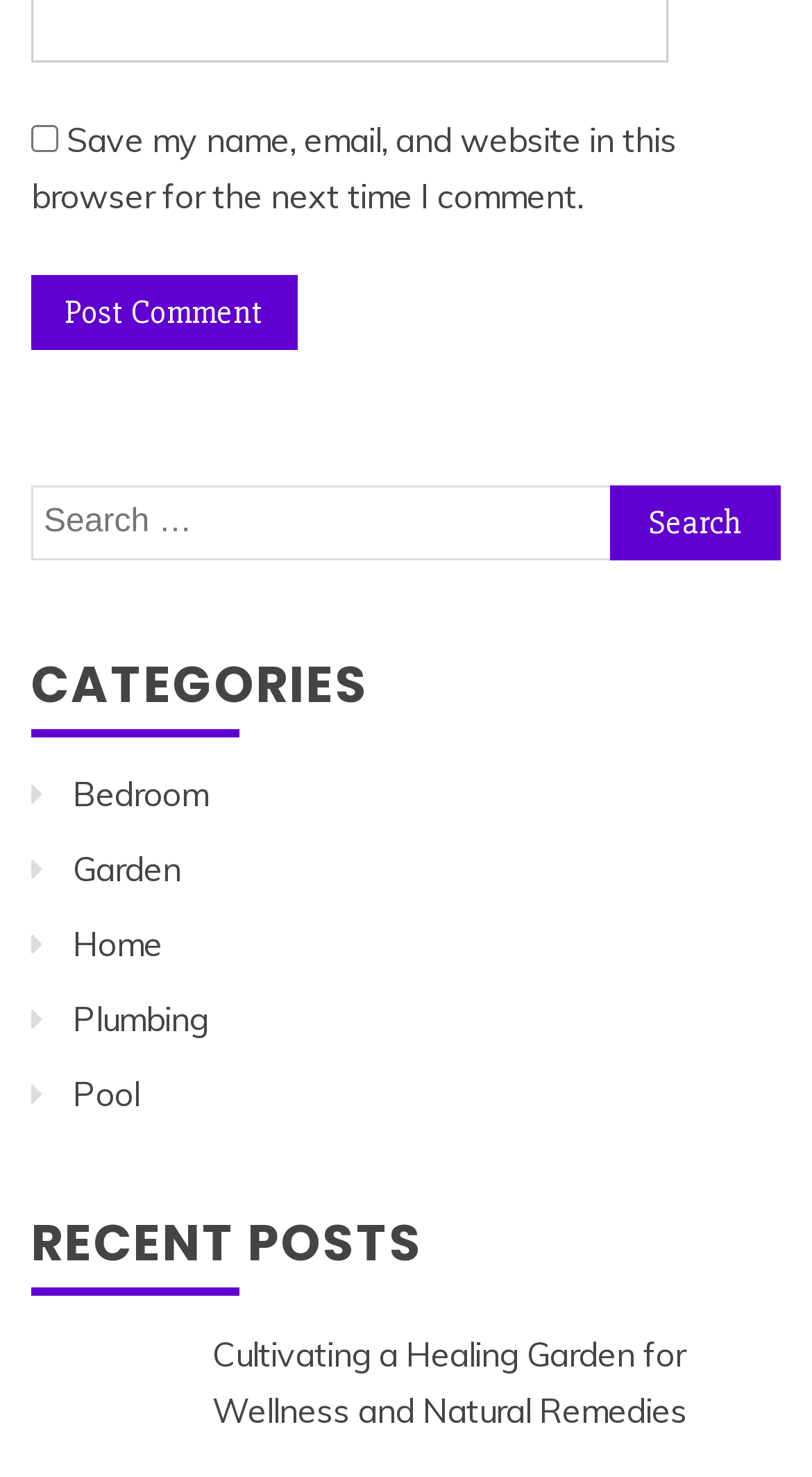Find the bounding box coordinates of the clickable region needed to perform the following instruction: "Search for something". The coordinates should be provided as four float numbers between 0 and 1, i.e., [left, top, right, bottom].

[0.038, 0.329, 0.962, 0.38]